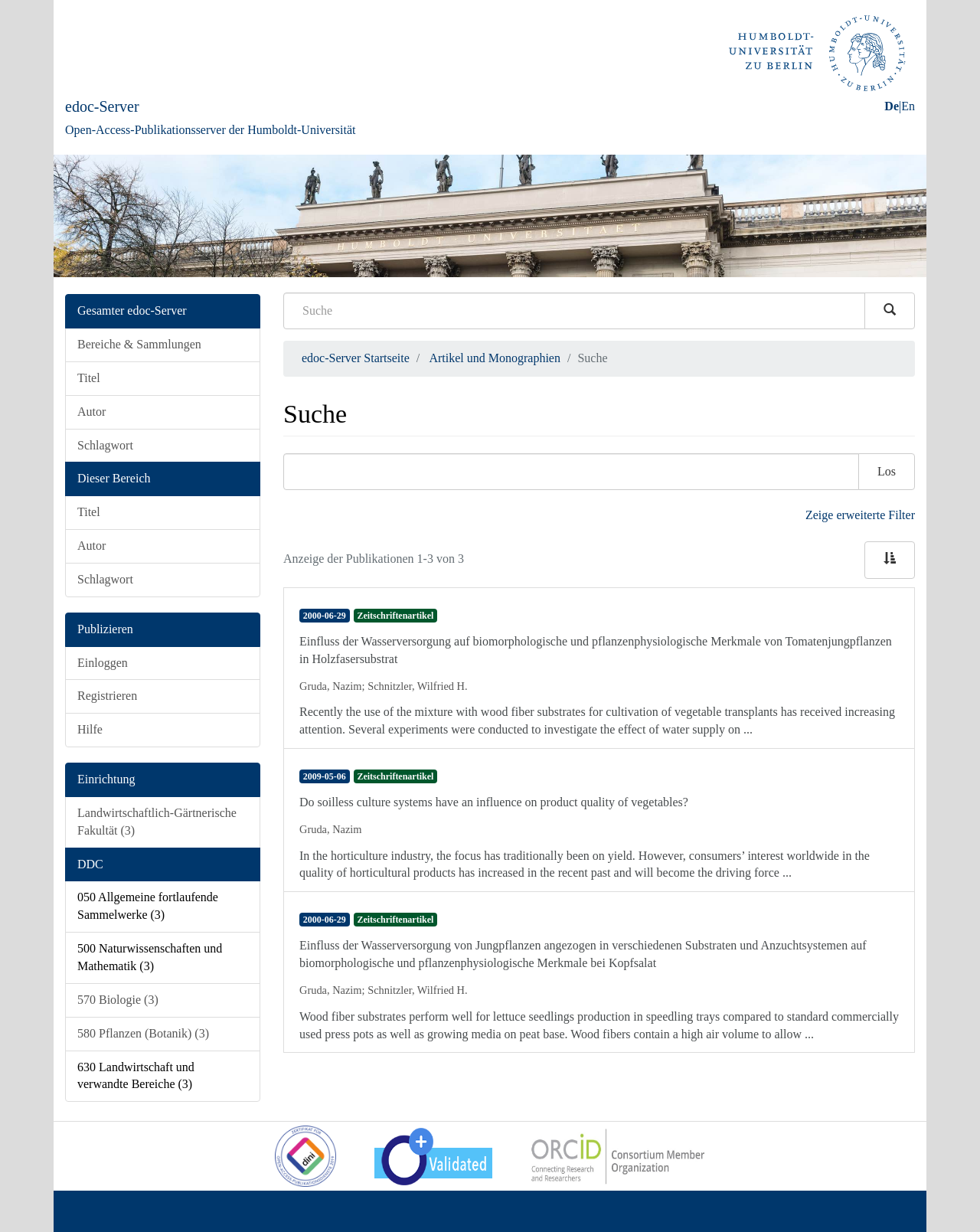Please analyze the image and give a detailed answer to the question:
What is the topic of the publications shown?

I found the answer by looking at the titles and descriptions of the publications shown, which are all related to agriculture and biology, such as 'Einfluss der Wasserversorgung auf biomorphologische und pflanzenphysiologische Merkmale von Tomatenjungpflanzen in Holzfasersubstrat'.